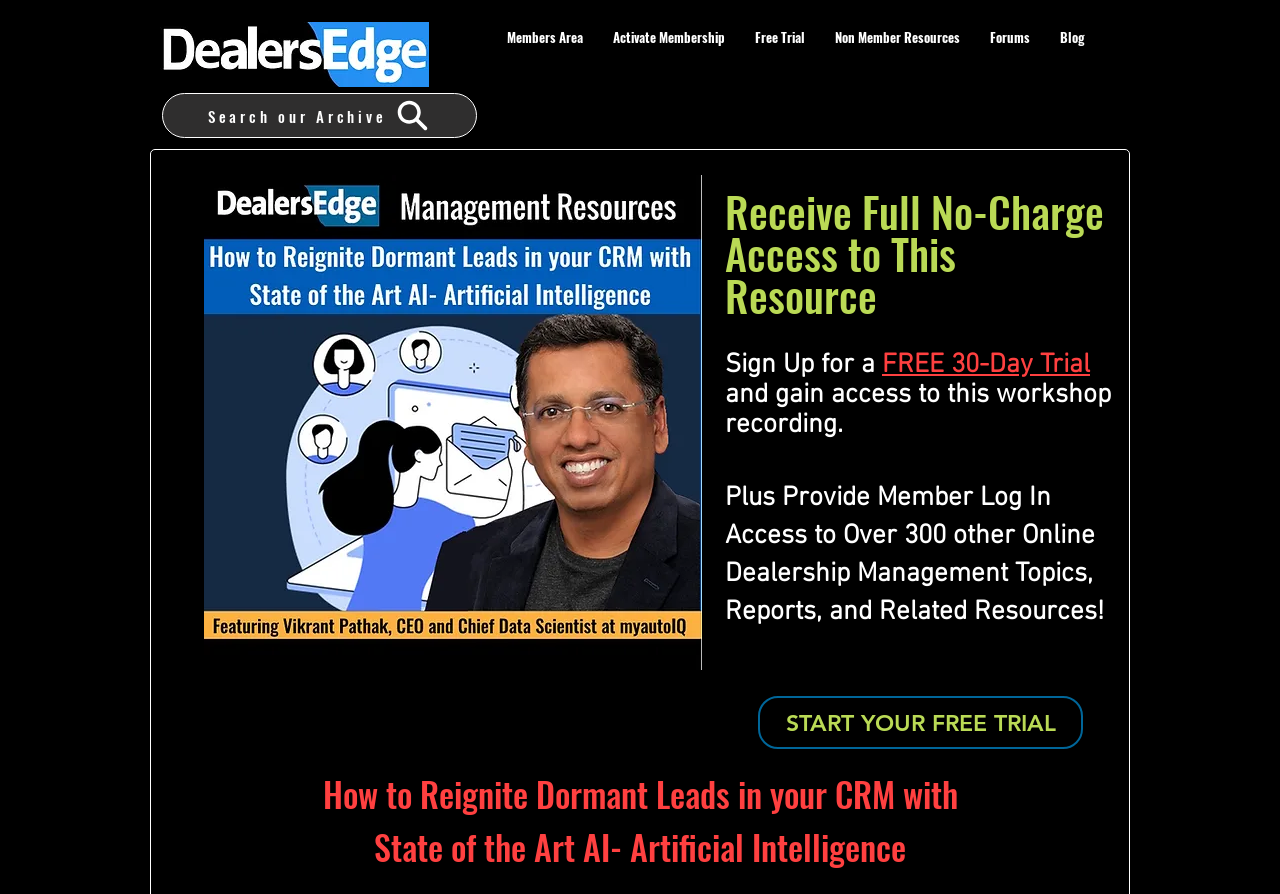Locate the bounding box coordinates of the clickable area needed to fulfill the instruction: "Start a free trial".

[0.592, 0.779, 0.846, 0.838]